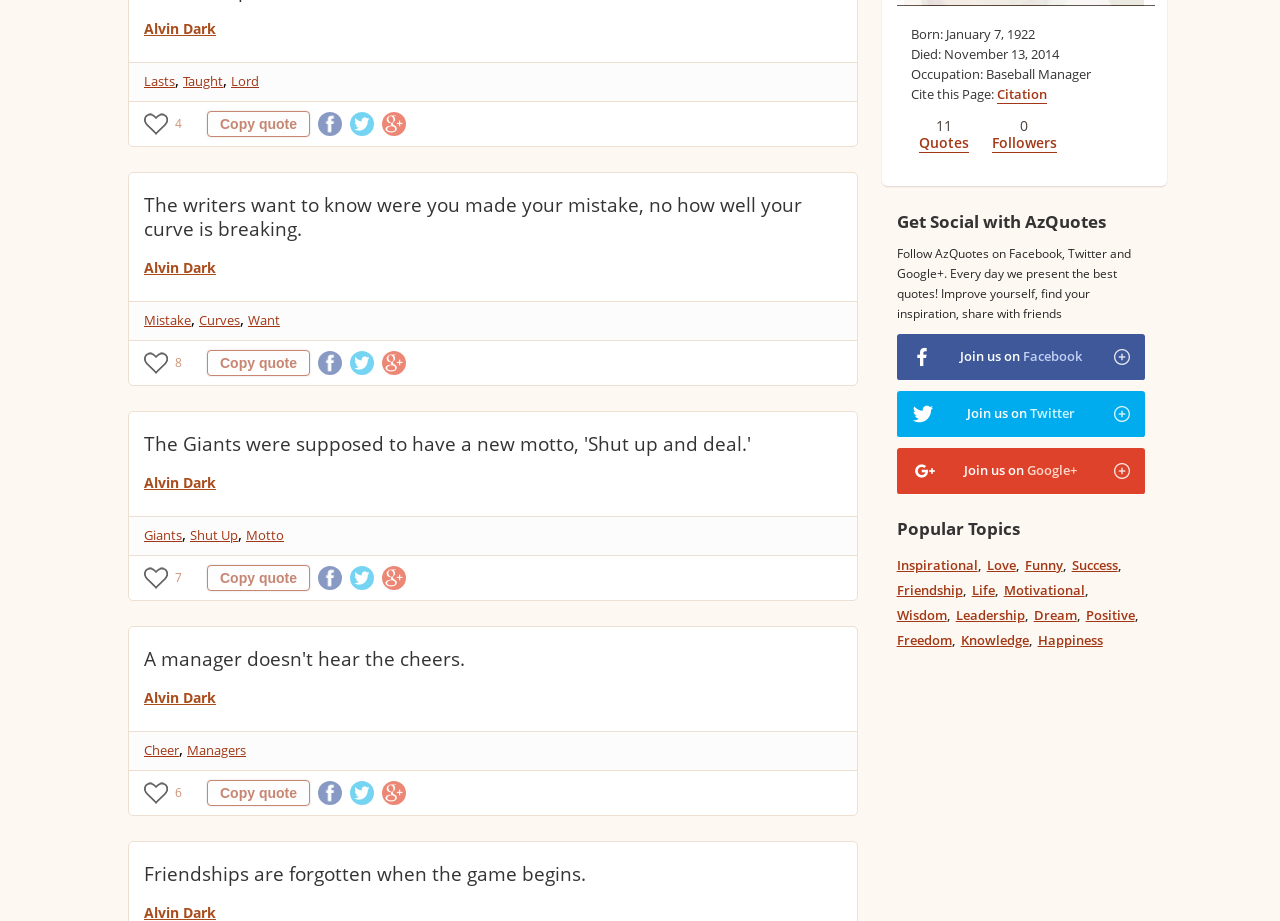Please provide the bounding box coordinates for the element that needs to be clicked to perform the instruction: "Follow AzQuotes on Facebook". The coordinates must consist of four float numbers between 0 and 1, formatted as [left, top, right, bottom].

[0.701, 0.362, 0.894, 0.413]